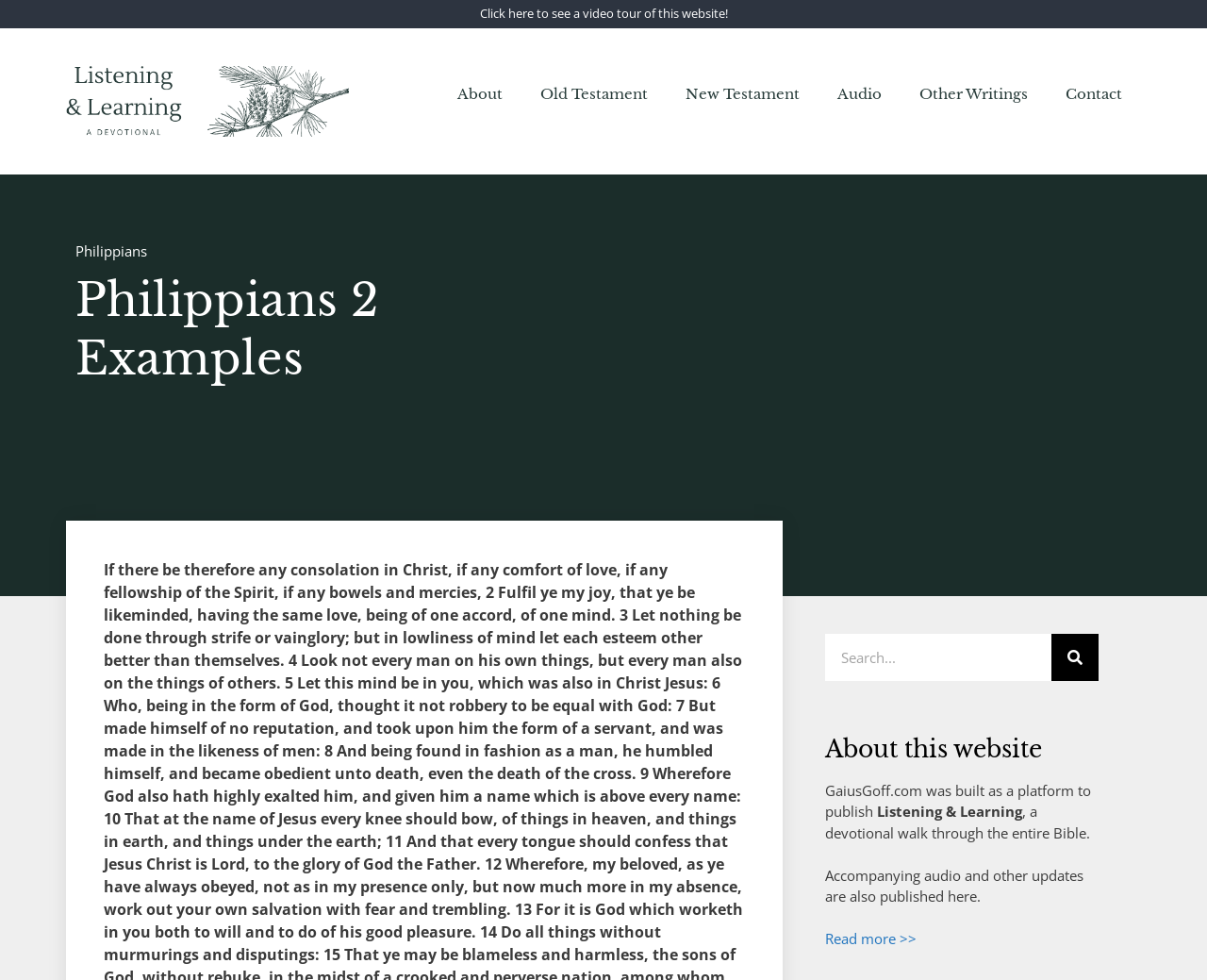What is the name of the website?
Look at the image and answer the question using a single word or phrase.

GaiusGoff.com